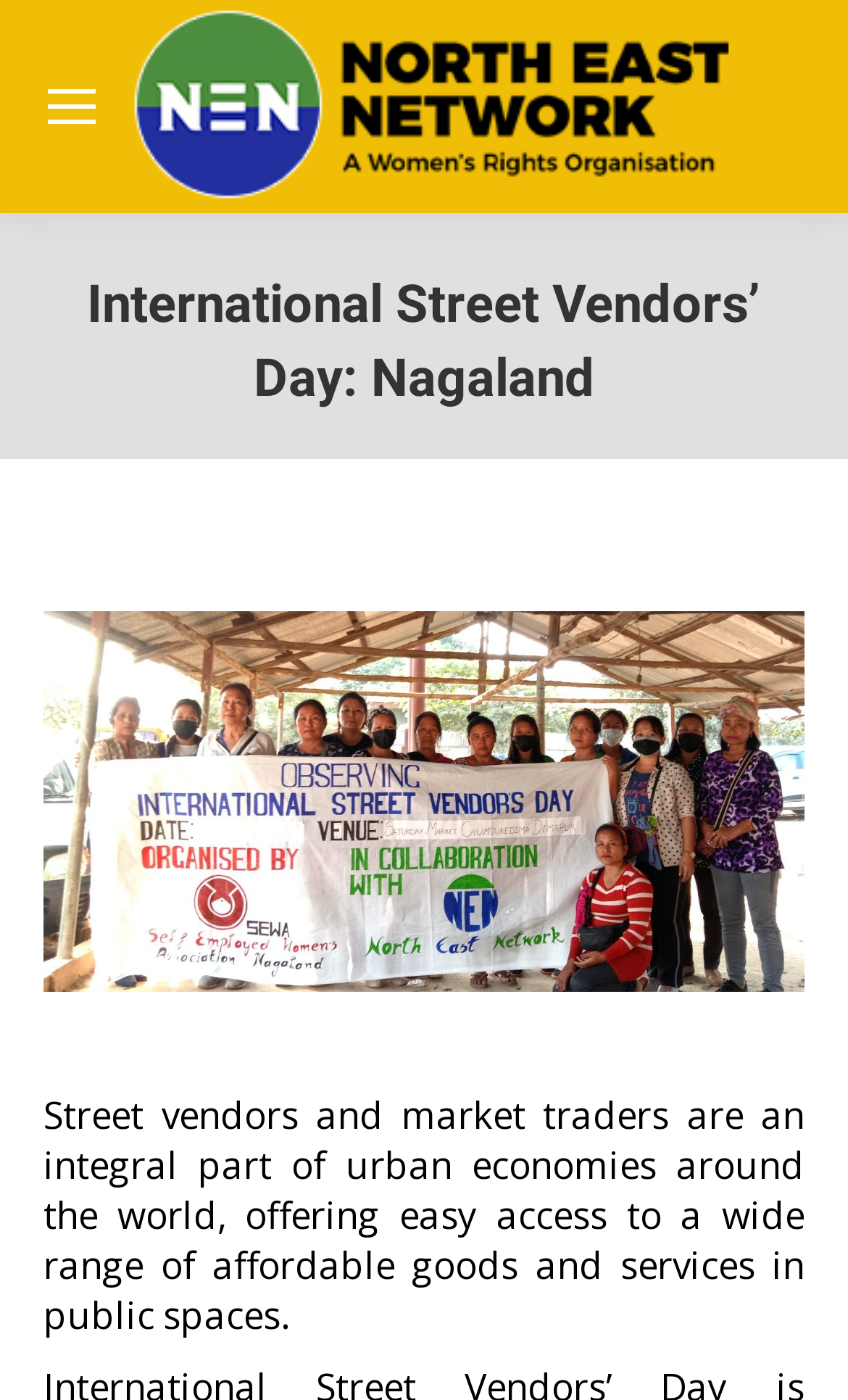Based on the image, give a detailed response to the question: Is there an image on the webpage?

I found multiple image elements on the webpage, including one with the text 'North East Network' and another without any text, which suggests that there are images on the webpage.